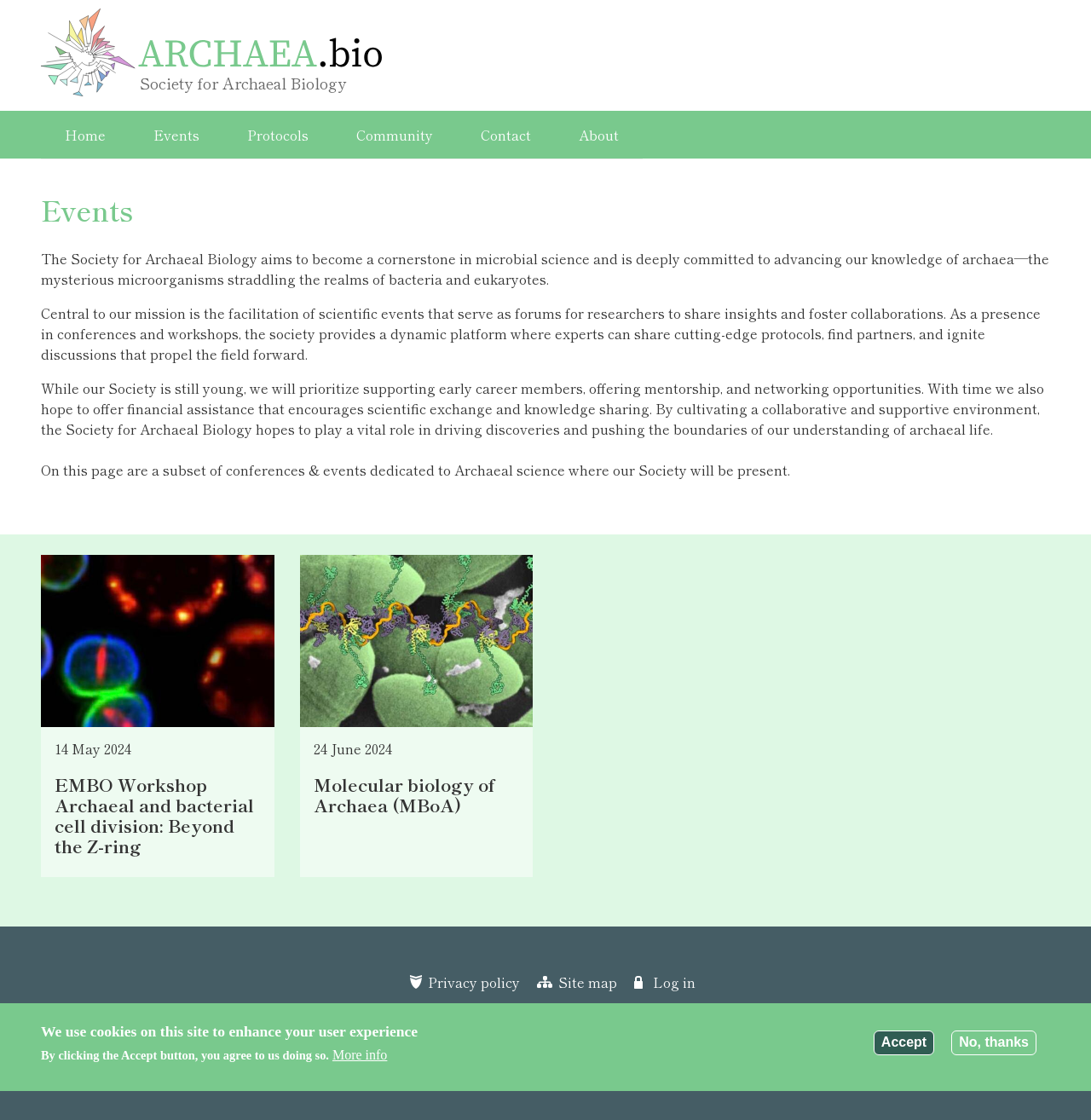Given the content of the image, can you provide a detailed answer to the question?
What is the footer menu?

The footer menu can be found at the bottom of the webpage, where it is labeled as 'Footer menu' and contains links to 'Privacy policy', 'Site map', and 'Log in'.